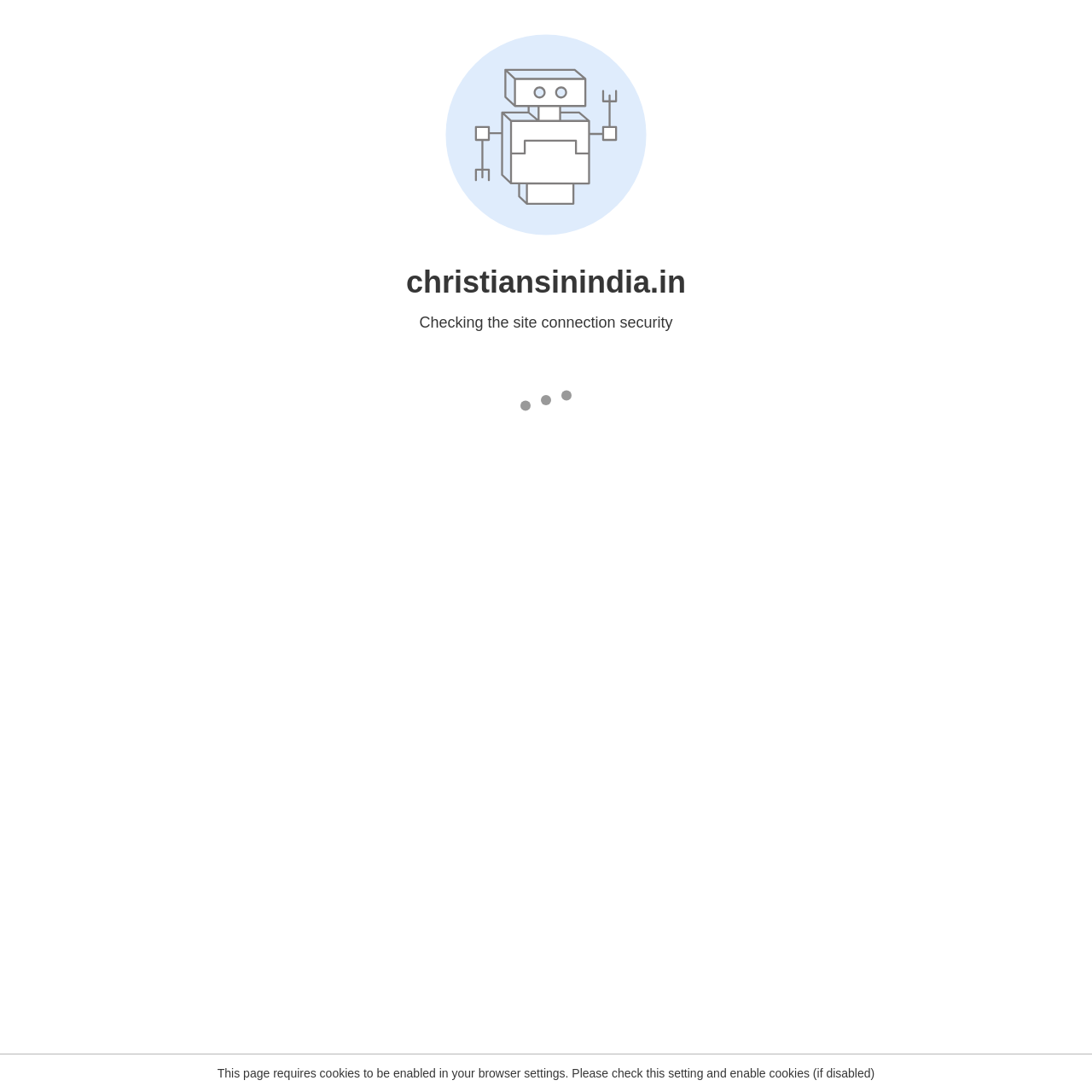How many links are there in the menu?
Make sure to answer the question with a detailed and comprehensive explanation.

I counted the links in the menu section, which are 'About us', 'All articles', and 'Contact us!'. Therefore, there are 3 links in the menu.